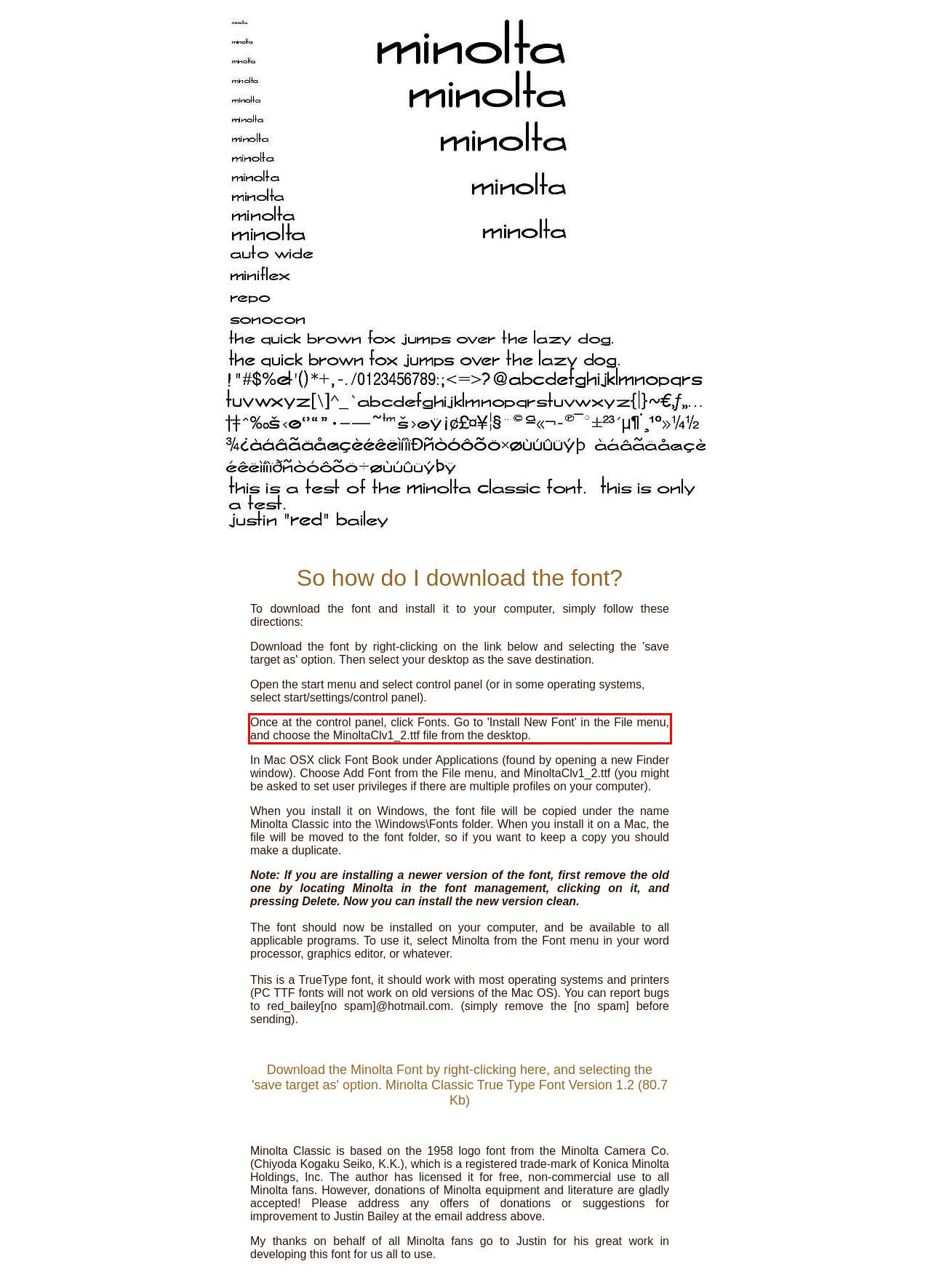You are looking at a screenshot of a webpage with a red rectangle bounding box. Use OCR to identify and extract the text content found inside this red bounding box.

Once at the control panel, click Fonts. Go to 'Install New Font' in the File menu, and choose the MinoltaClv1_2.ttf file from the desktop.